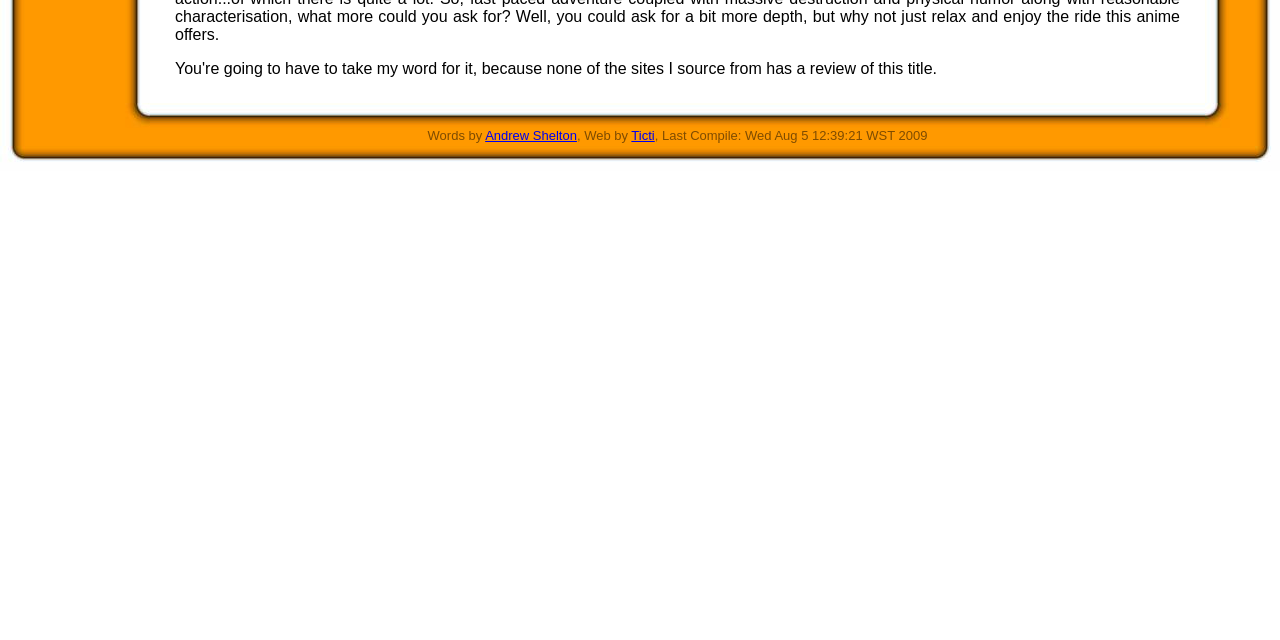Determine the bounding box coordinates for the UI element described. Format the coordinates as (top-left x, top-left y, bottom-right x, bottom-right y) and ensure all values are between 0 and 1. Element description: Andrew Shelton

[0.379, 0.2, 0.451, 0.223]